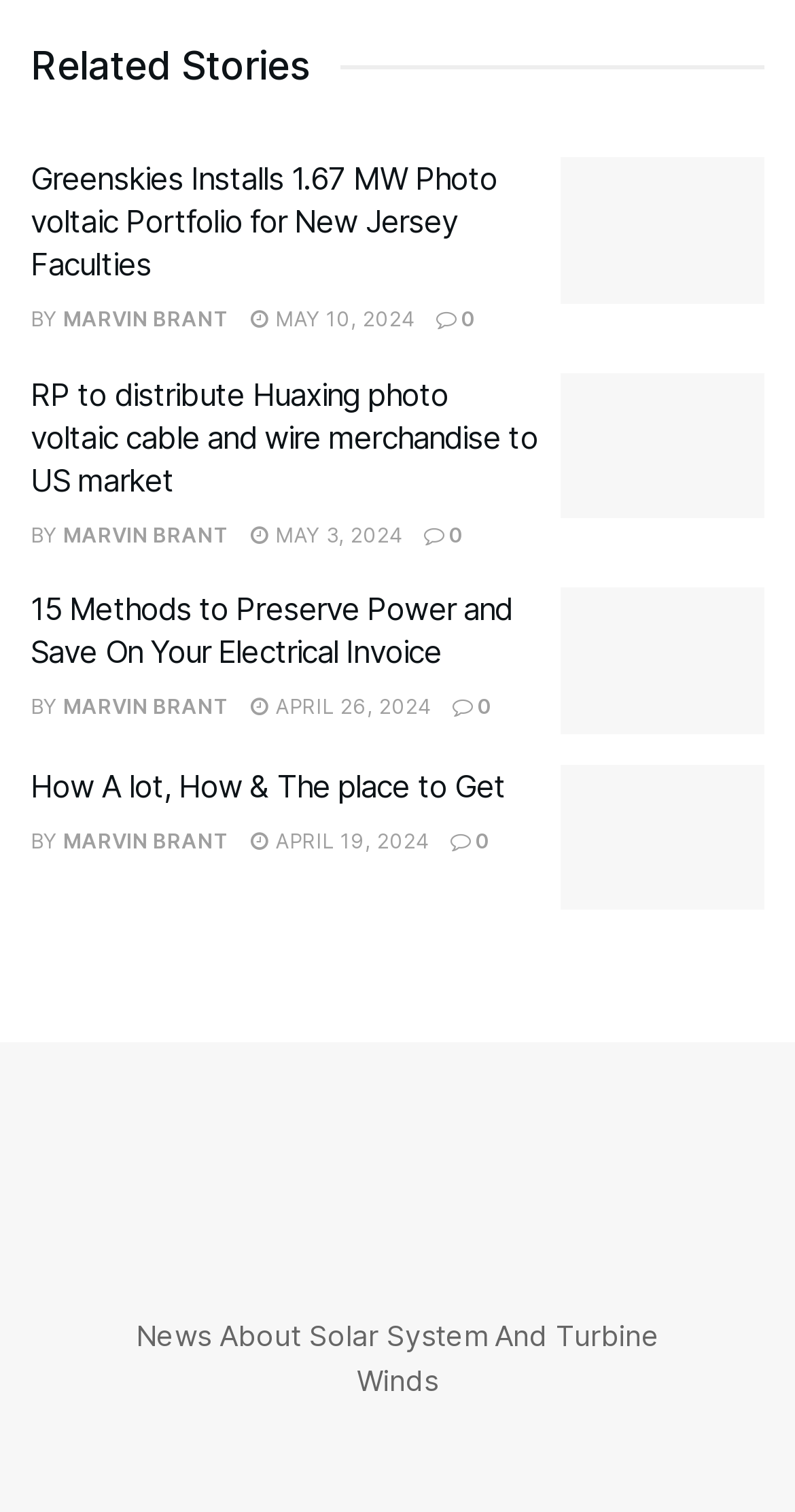What is the topic of the webpage? Refer to the image and provide a one-word or short phrase answer.

Solar System and Turbine Winds